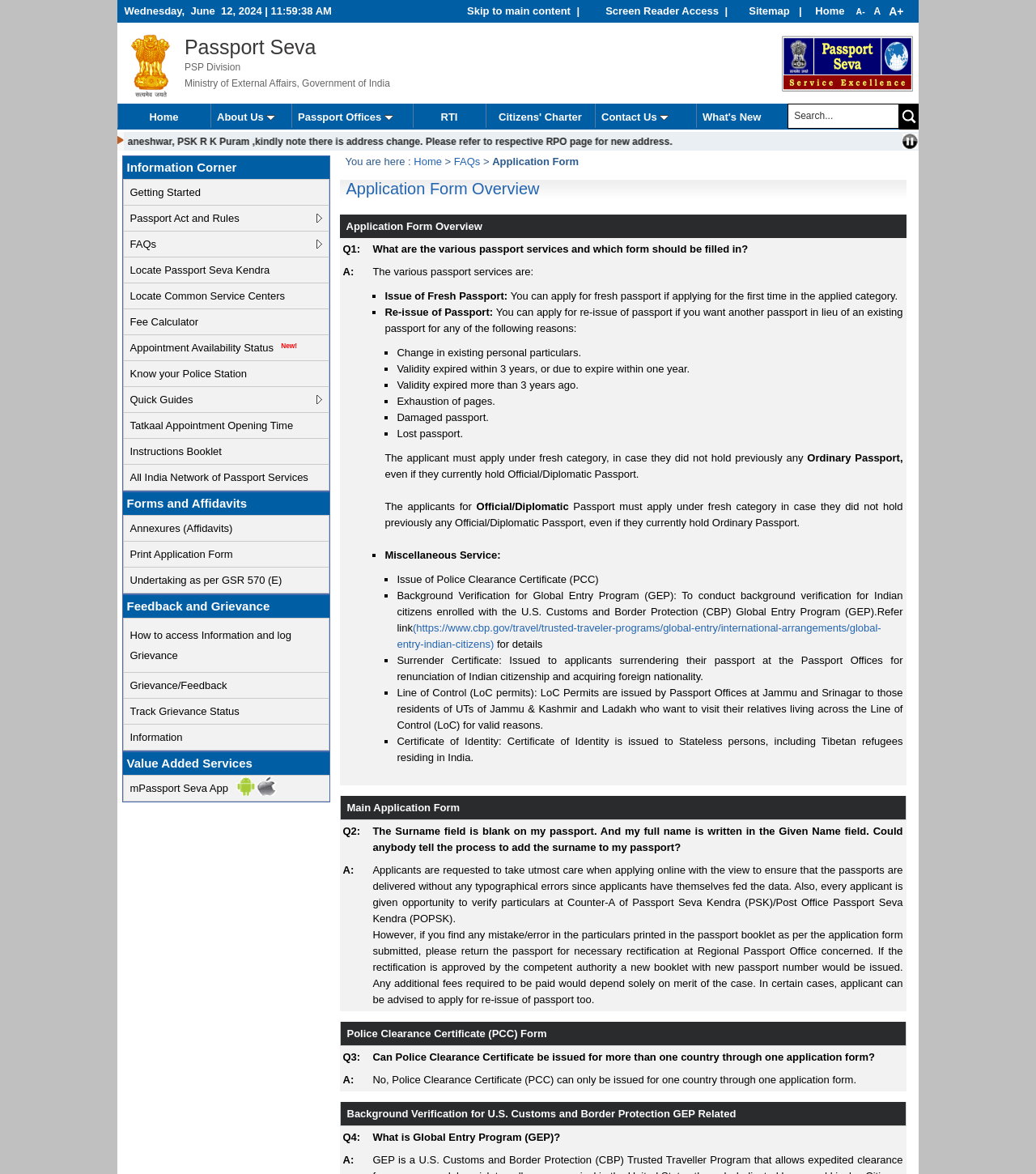What is the warning message displayed on the webpage?
Make sure to answer the question with a detailed and comprehensive explanation.

I inferred this answer by looking at the warning message 'Applicants having appointment at PSK Jammu, PSK Ranchi, PSK Bhubaneshwar, PSK R K Puram, kindly note there is address change. Please refer to respective RPO page for new address.' on the webpage, which warns about an address change for certain Passport Seva Kendras.